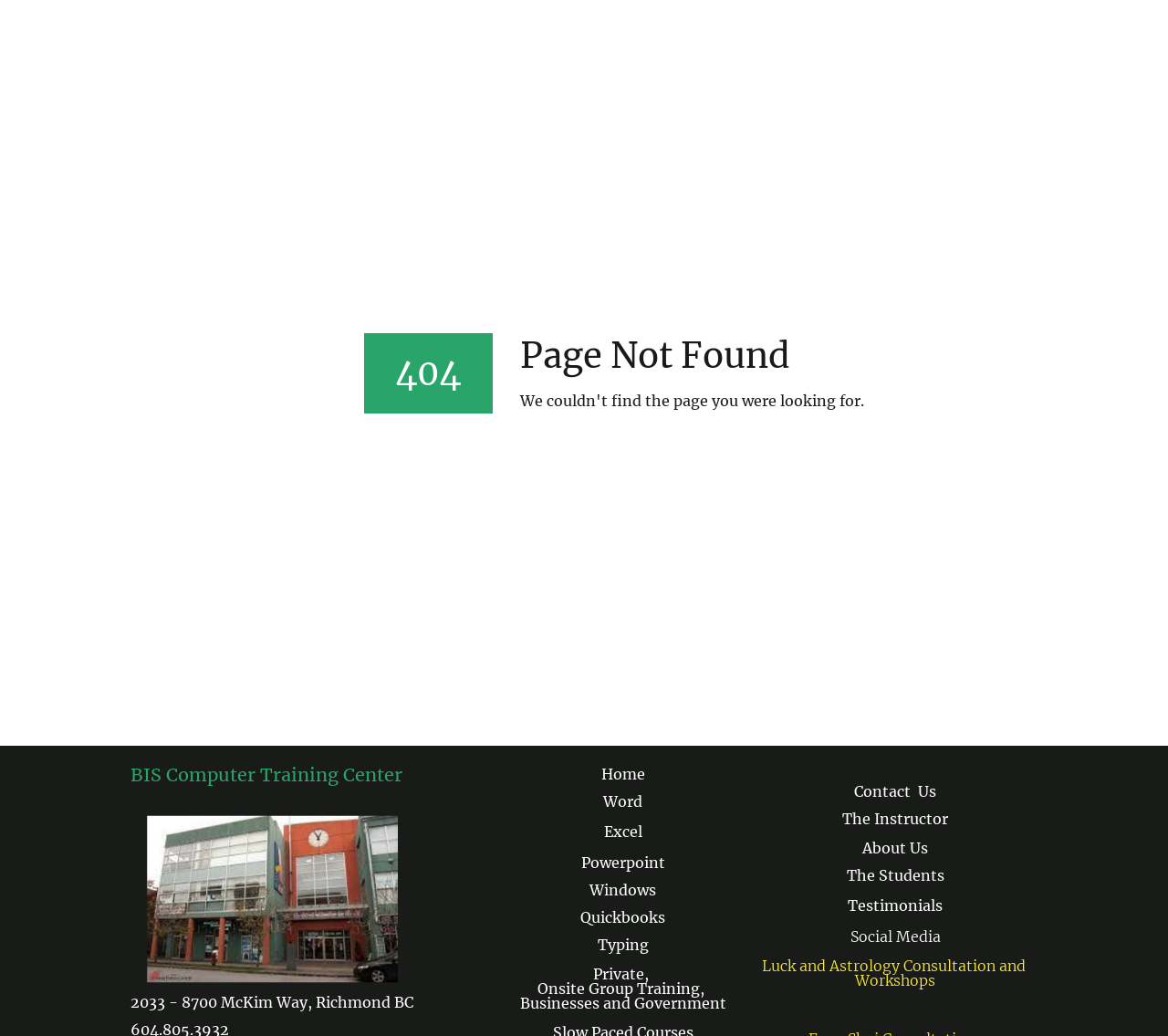Please specify the coordinates of the bounding box for the element that should be clicked to carry out this instruction: "Click on Powerpoint". The coordinates must be four float numbers between 0 and 1, formatted as [left, top, right, bottom].

[0.497, 0.824, 0.569, 0.842]